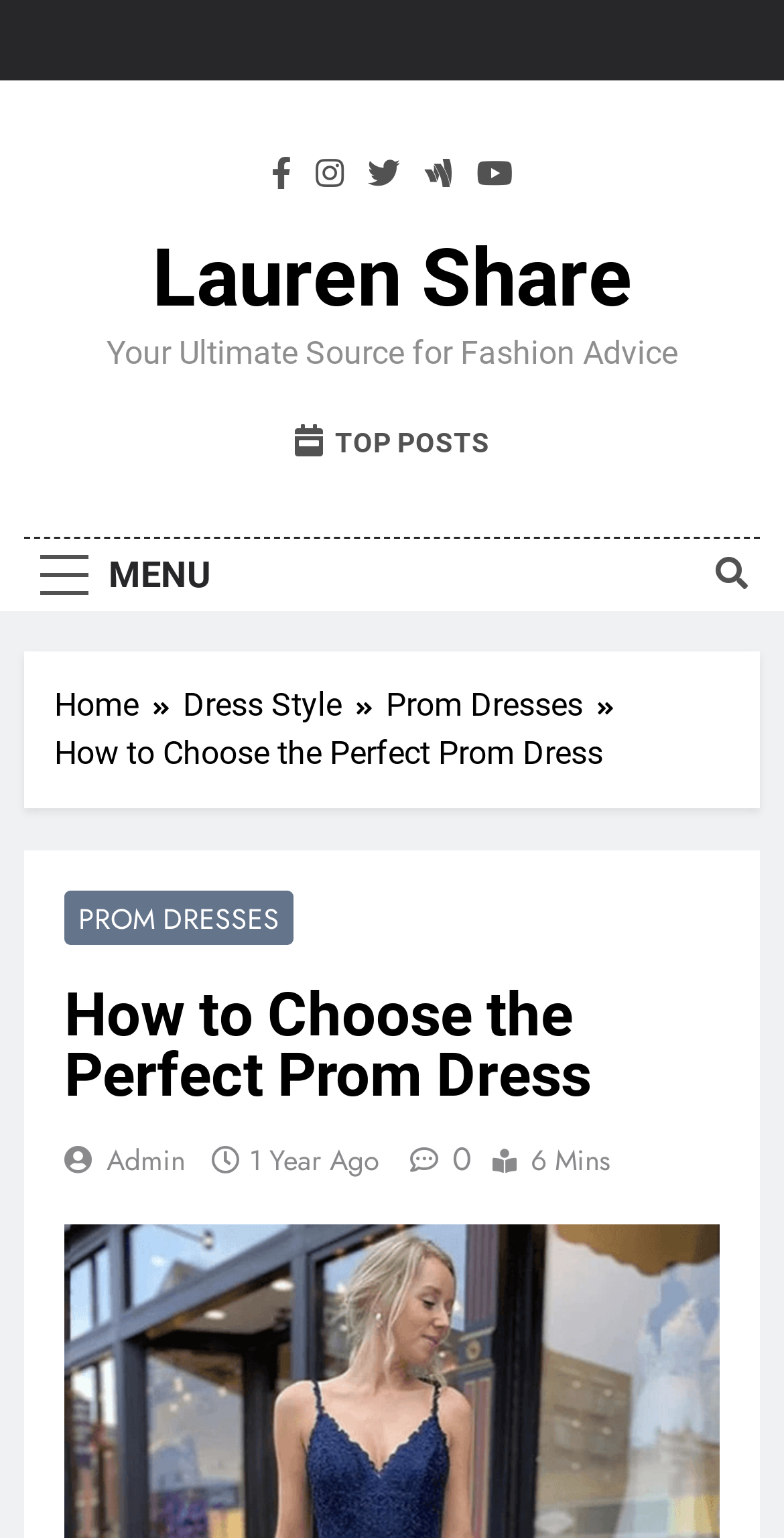Describe all significant elements and features of the webpage.

The webpage is about fashion advice, specifically focusing on choosing the perfect prom dress. At the top left, there are five social media links represented by icons. To the right of these icons, the website's title "Lauren Share" is displayed. Below the title, a tagline "Your Ultimate Source for Fashion Advice" is written.

On the top right, there is a "TOP POSTS" link. Below it, a "MENU" button is located, which is not expanded. Next to the "MENU" button, a search icon is present.

The webpage has a navigation section, also known as breadcrumbs, which displays the path "Home > Dress Style > Prom Dresses". Below the breadcrumbs, the main content of the webpage starts with a heading "How to Choose the Perfect Prom Dress". This heading is followed by a link "PROM DRESSES" and then the main article content.

The article content is divided into sections, with the author's name "Admin" and the publication date "1 Year Ago" mentioned. There is also a reading time indicator "6 Mins" and a share icon.